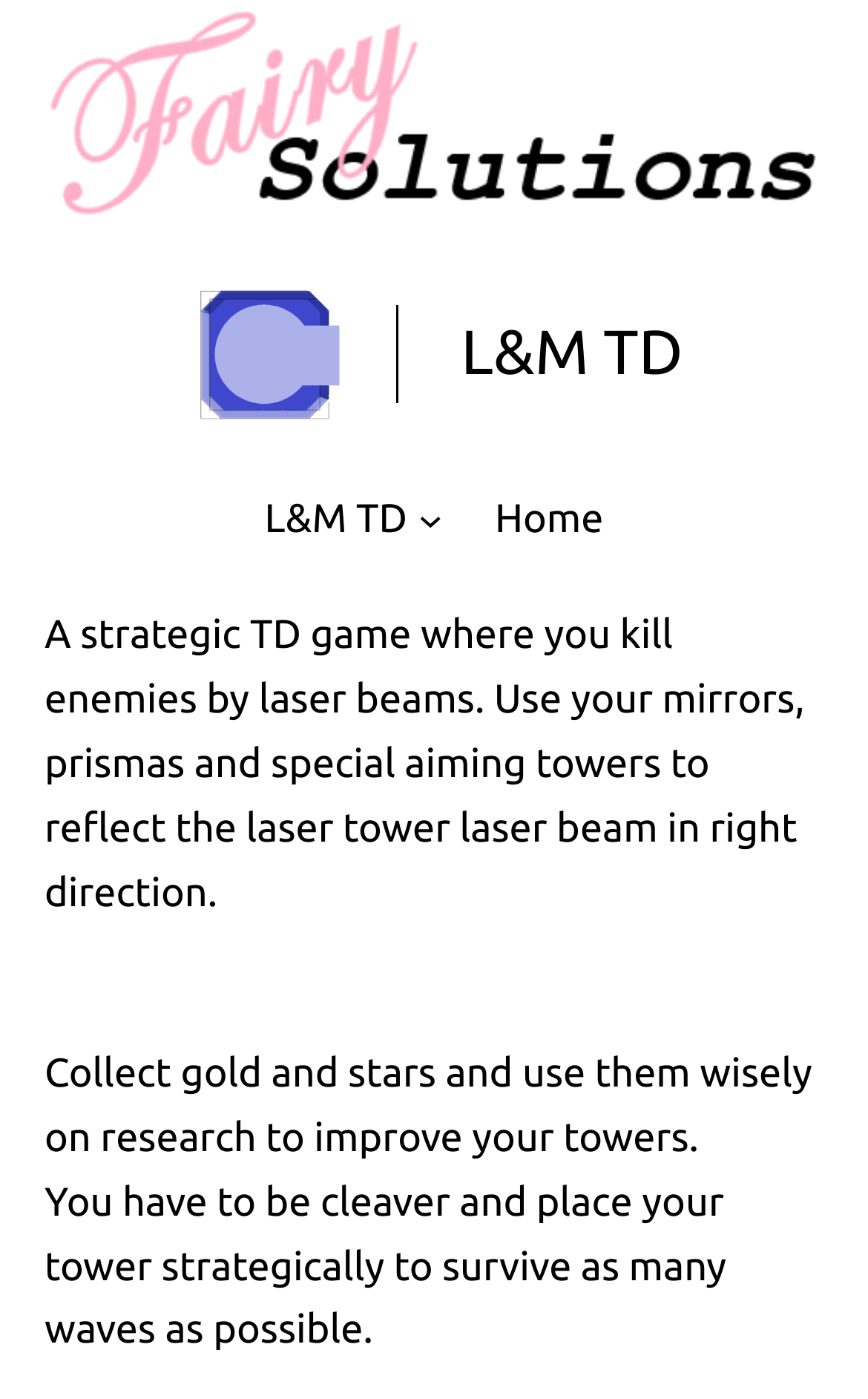Provide the bounding box coordinates, formatted as (top-left x, top-left y, bottom-right x, bottom-right y), with all values being floating point numbers between 0 and 1. Identify the bounding box of the UI element that matches the description: Home

[0.57, 0.348, 0.695, 0.394]